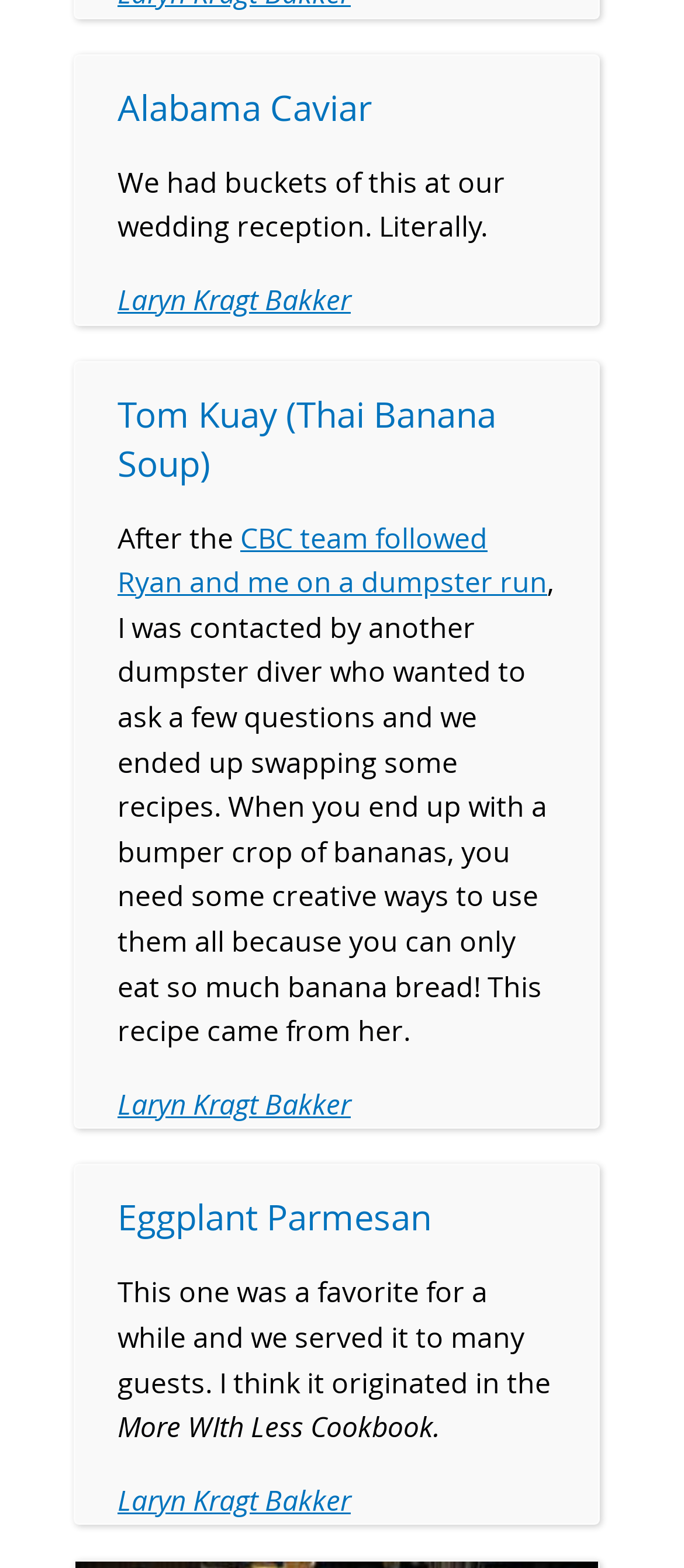Give a one-word or one-phrase response to the question:
What is the theme of the recipes mentioned on this page?

Food waste reduction